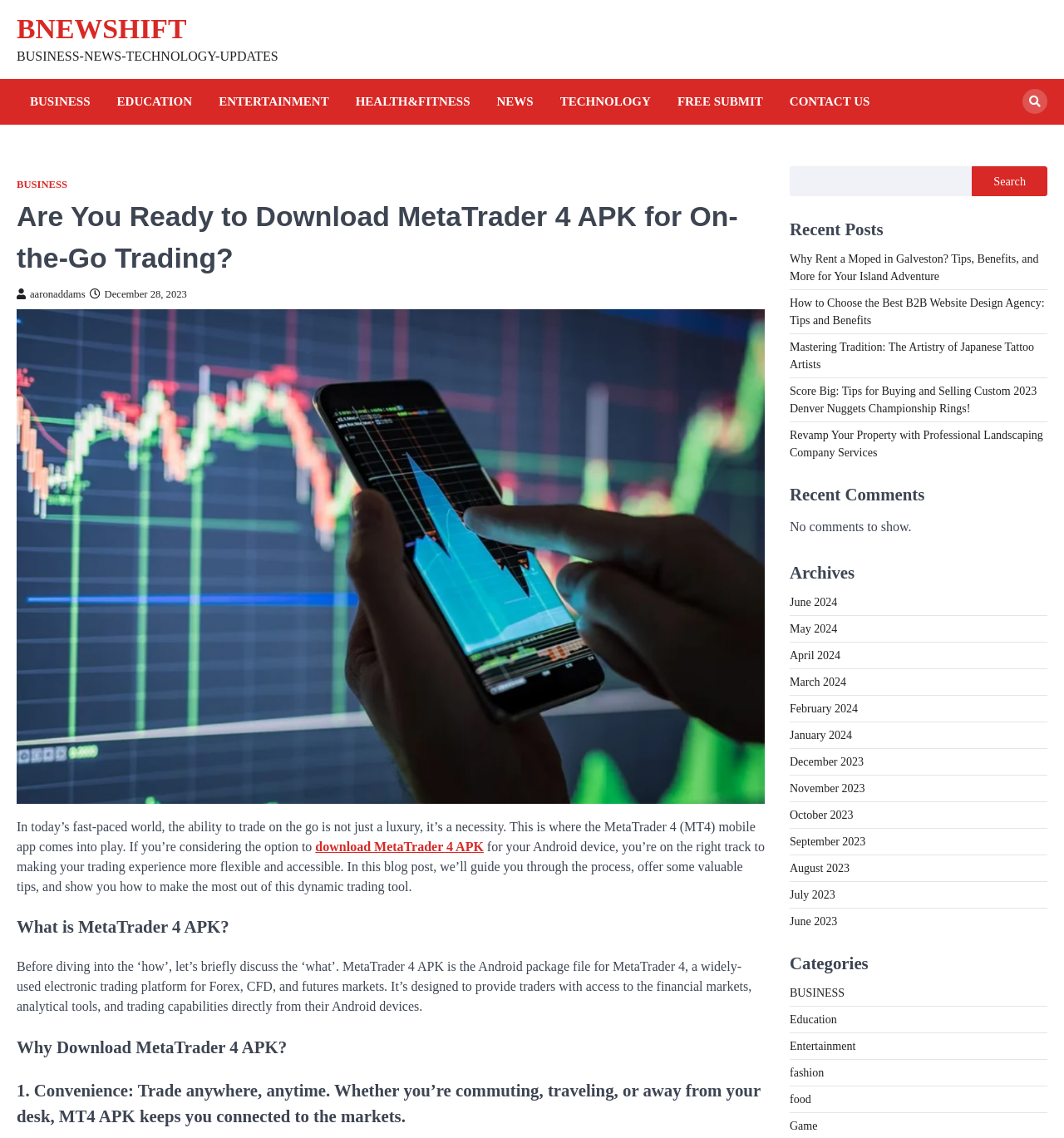What is the category of the blog post?
Using the information presented in the image, please offer a detailed response to the question.

The webpage has a category section that lists 'BUSINESS' as one of the categories, and the content of the blog post is related to trading and finance, which falls under the business category.